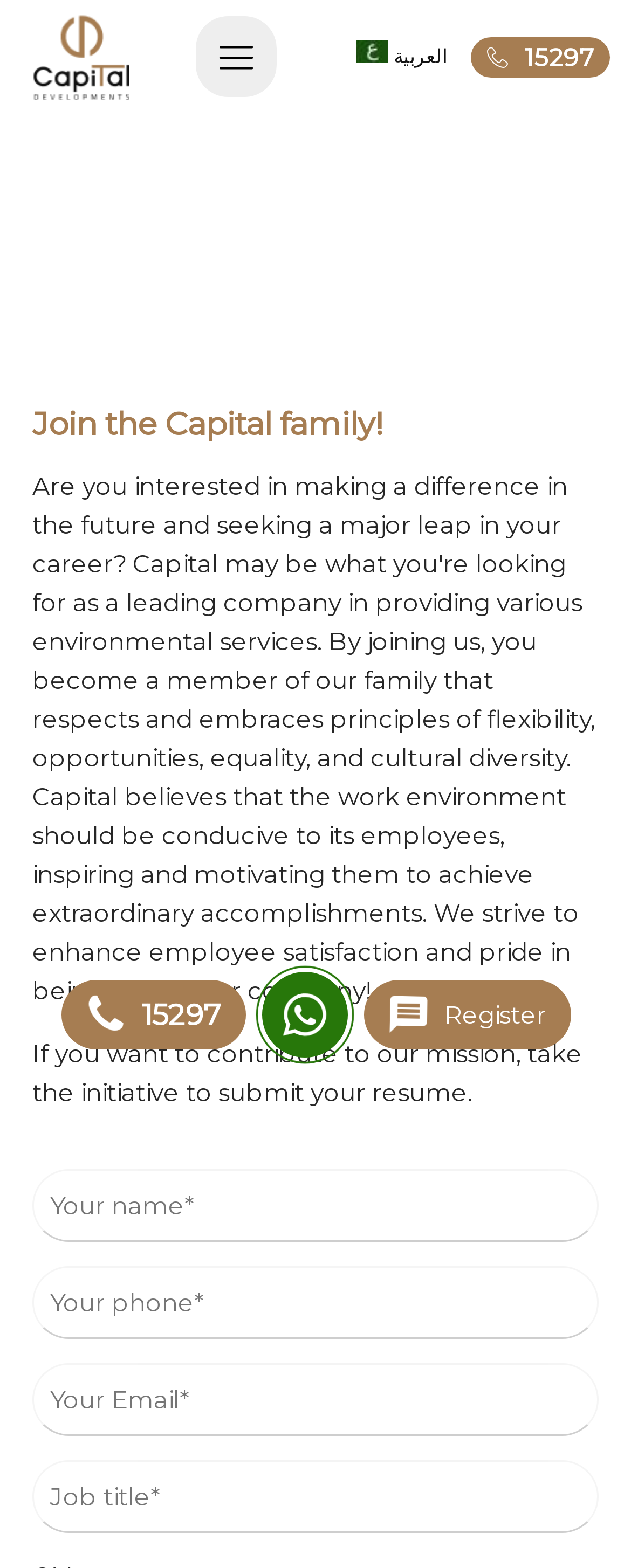Use one word or a short phrase to answer the question provided: 
What is the text on the top-left of the webpage?

Join the Capital family!